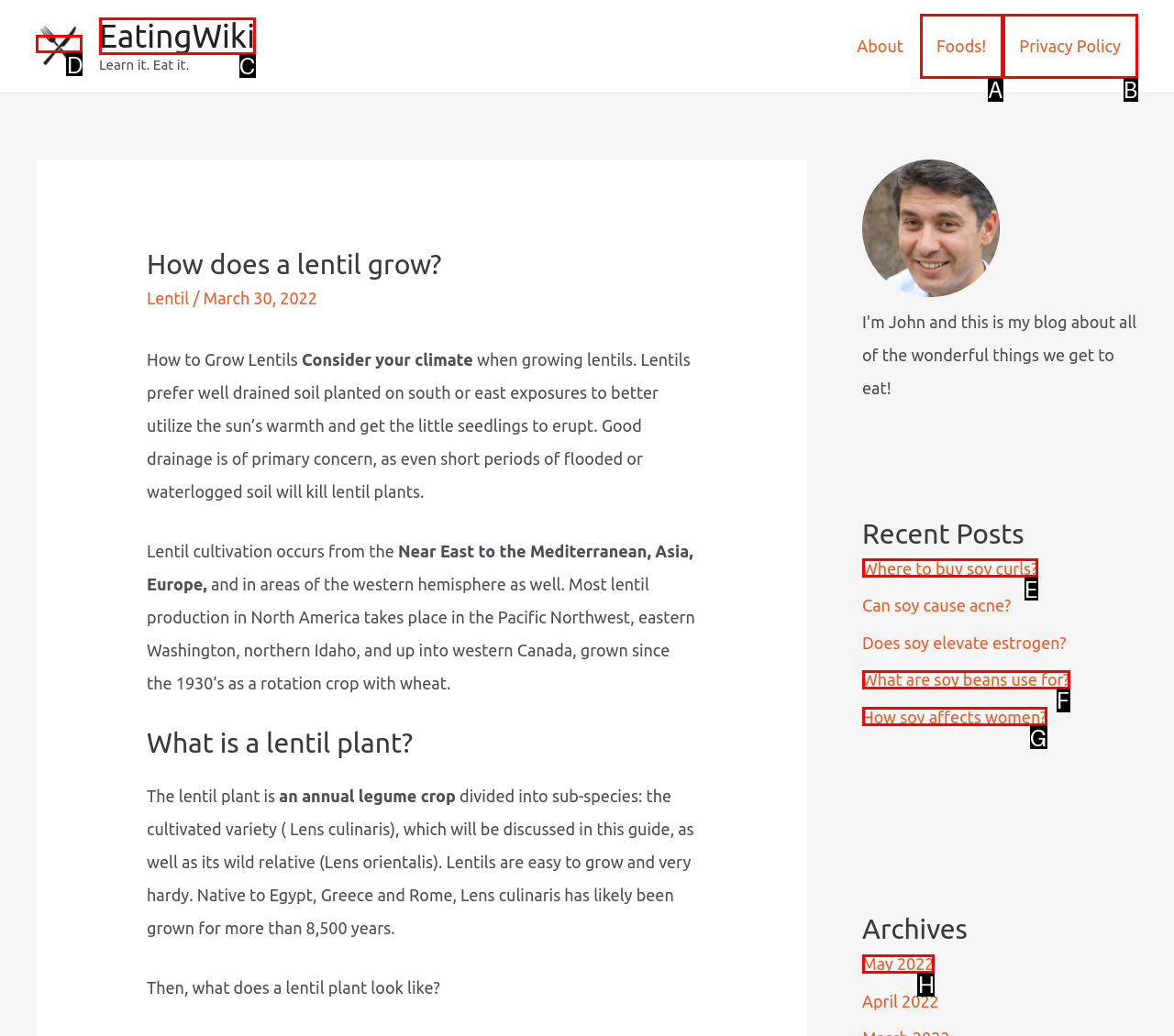Given the task: Visit the 'EatingWiki' homepage, indicate which boxed UI element should be clicked. Provide your answer using the letter associated with the correct choice.

D